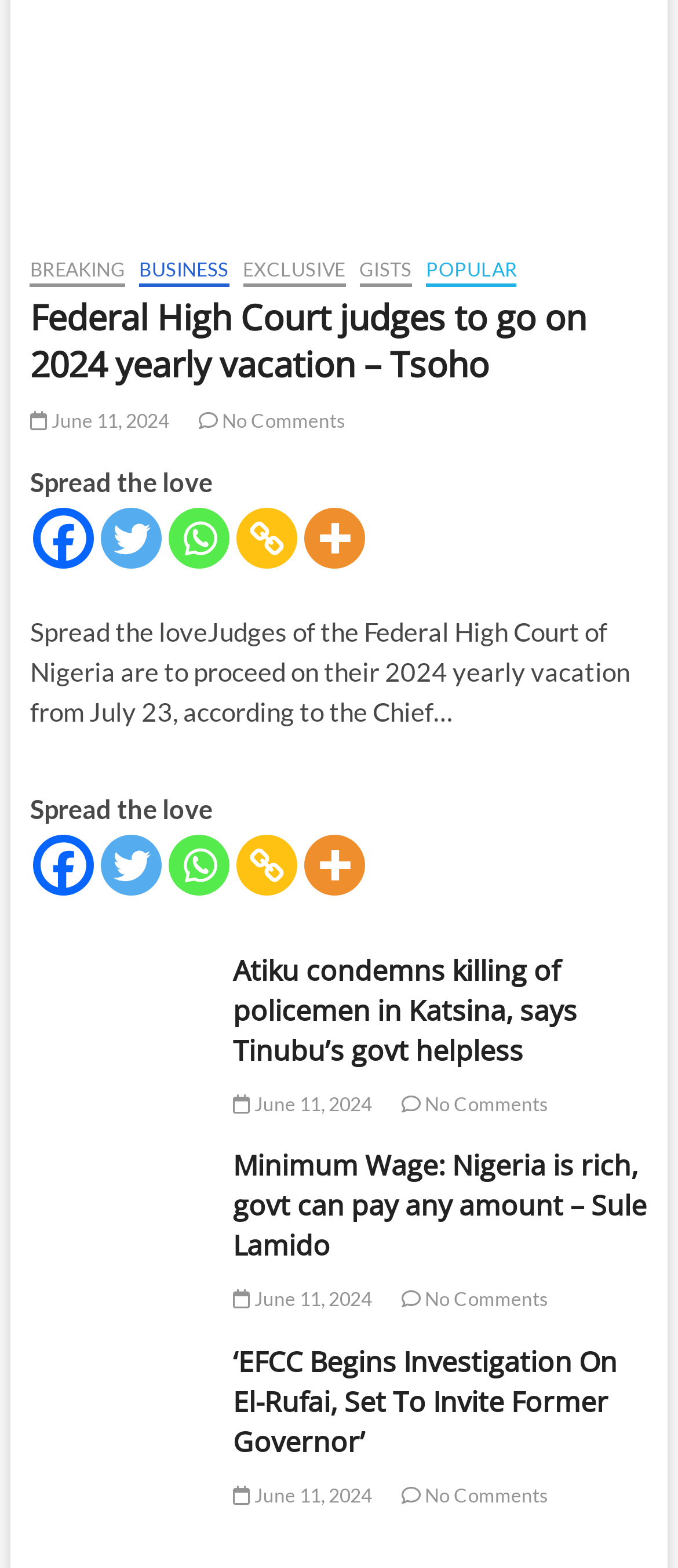What is the purpose of the 'Spread the love' text on this webpage?
Offer a detailed and exhaustive answer to the question.

By examining the context of the 'Spread the love' text, which is accompanied by social media sharing links, I can infer that its purpose is to encourage users to share the news articles on social media.